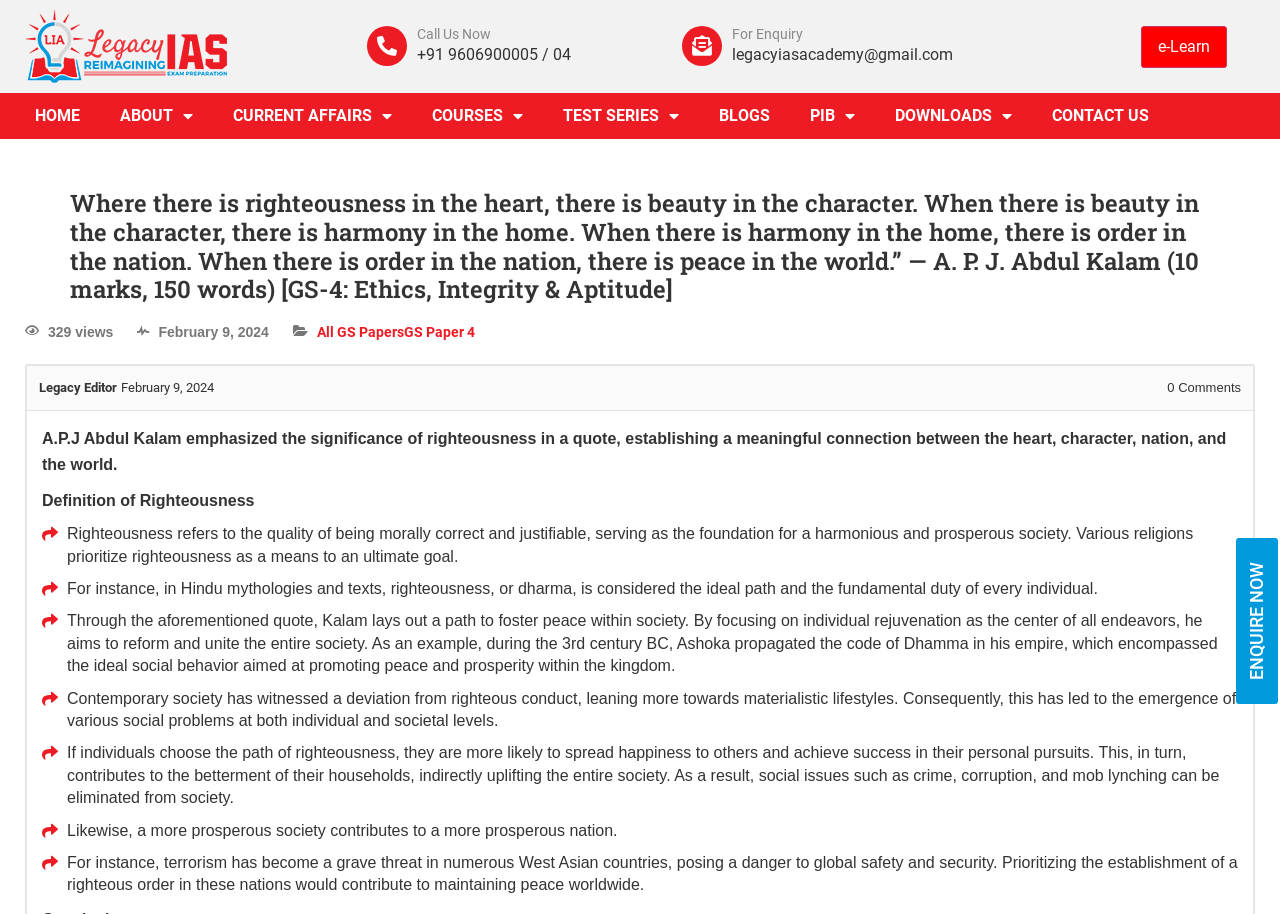How many views does the GS Paper 4 have?
Based on the image, give a one-word or short phrase answer.

329 views